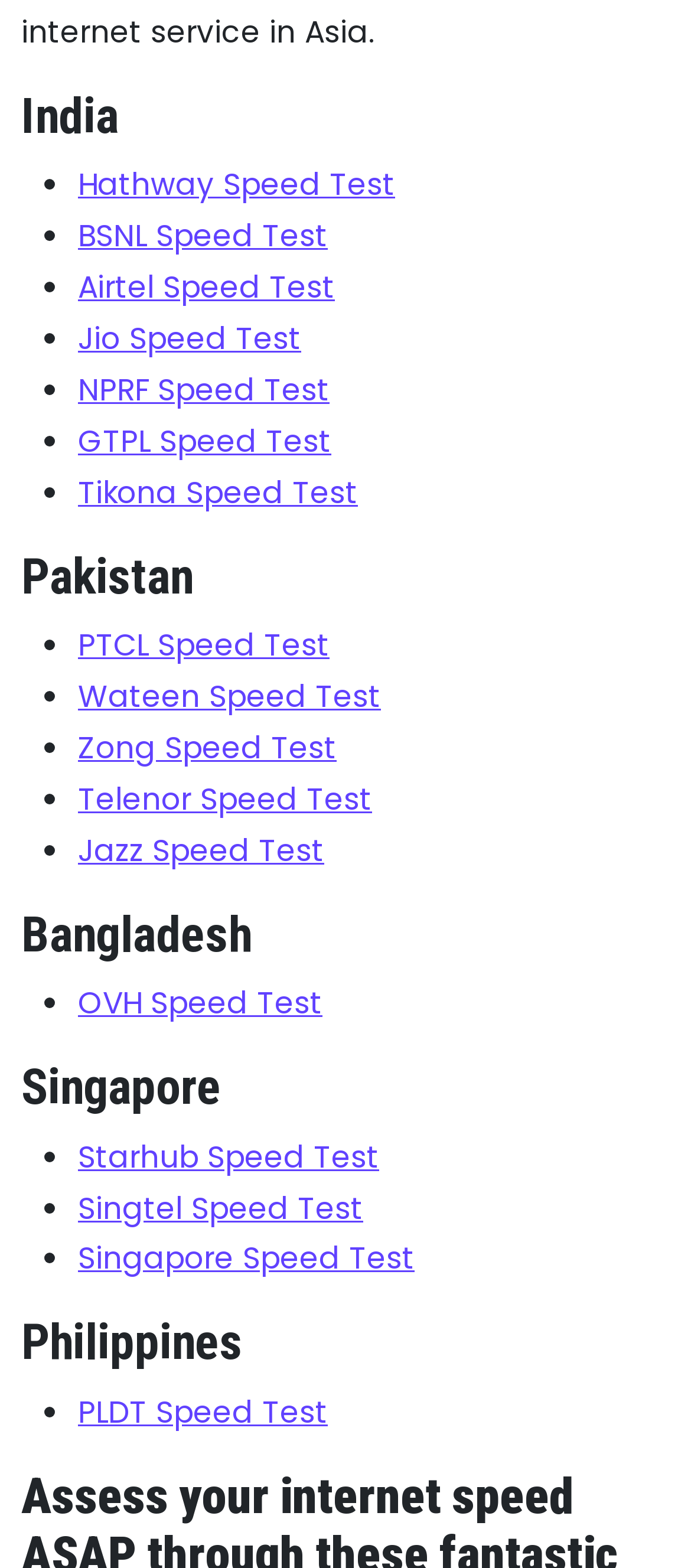Locate the bounding box coordinates of the element that needs to be clicked to carry out the instruction: "Test speed with PLDT". The coordinates should be given as four float numbers ranging from 0 to 1, i.e., [left, top, right, bottom].

[0.113, 0.885, 0.474, 0.917]